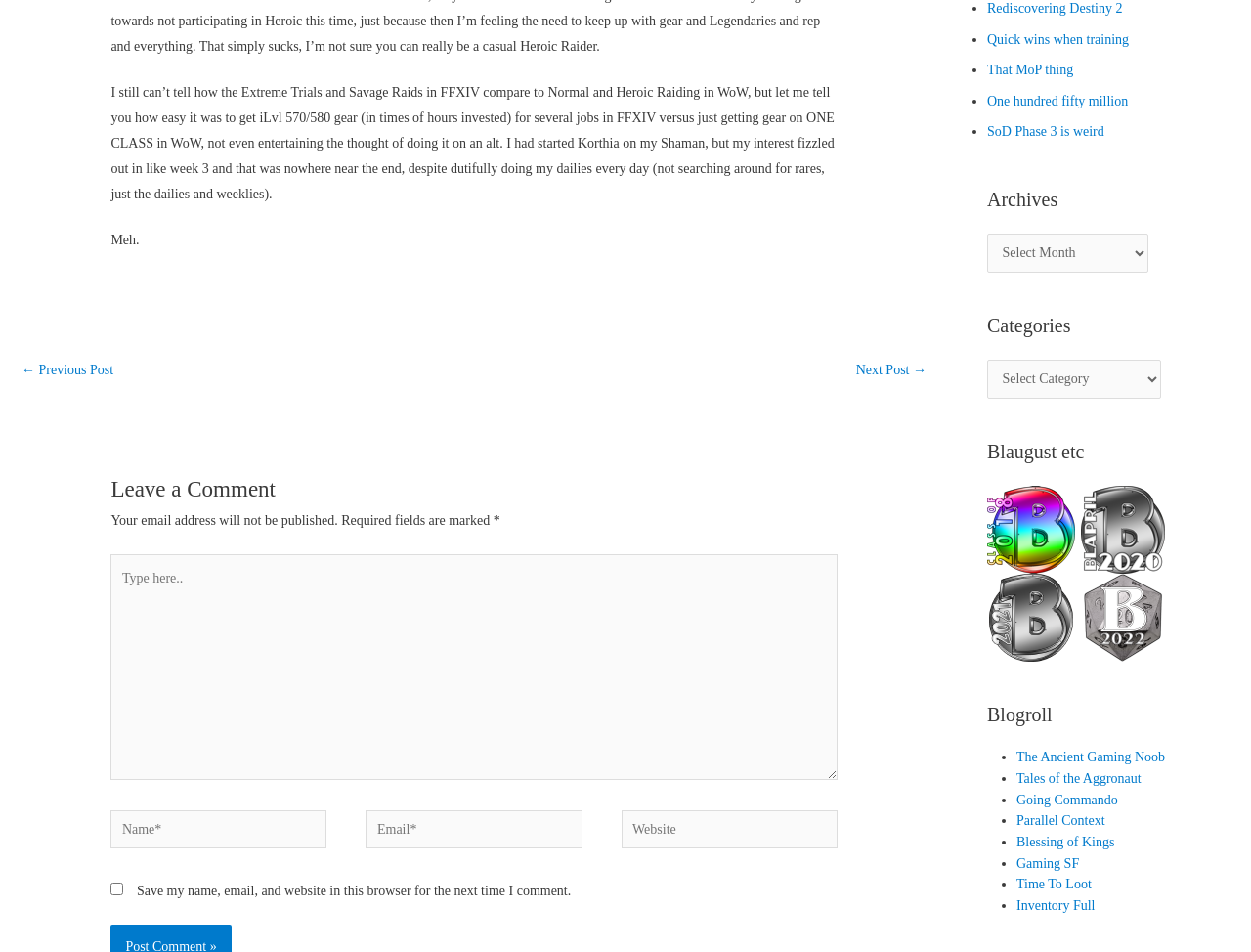Given the element description SoD Phase 3 is weird, specify the bounding box coordinates of the corresponding UI element in the format (top-left x, top-left y, bottom-right x, bottom-right y). All values must be between 0 and 1.

[0.789, 0.131, 0.883, 0.146]